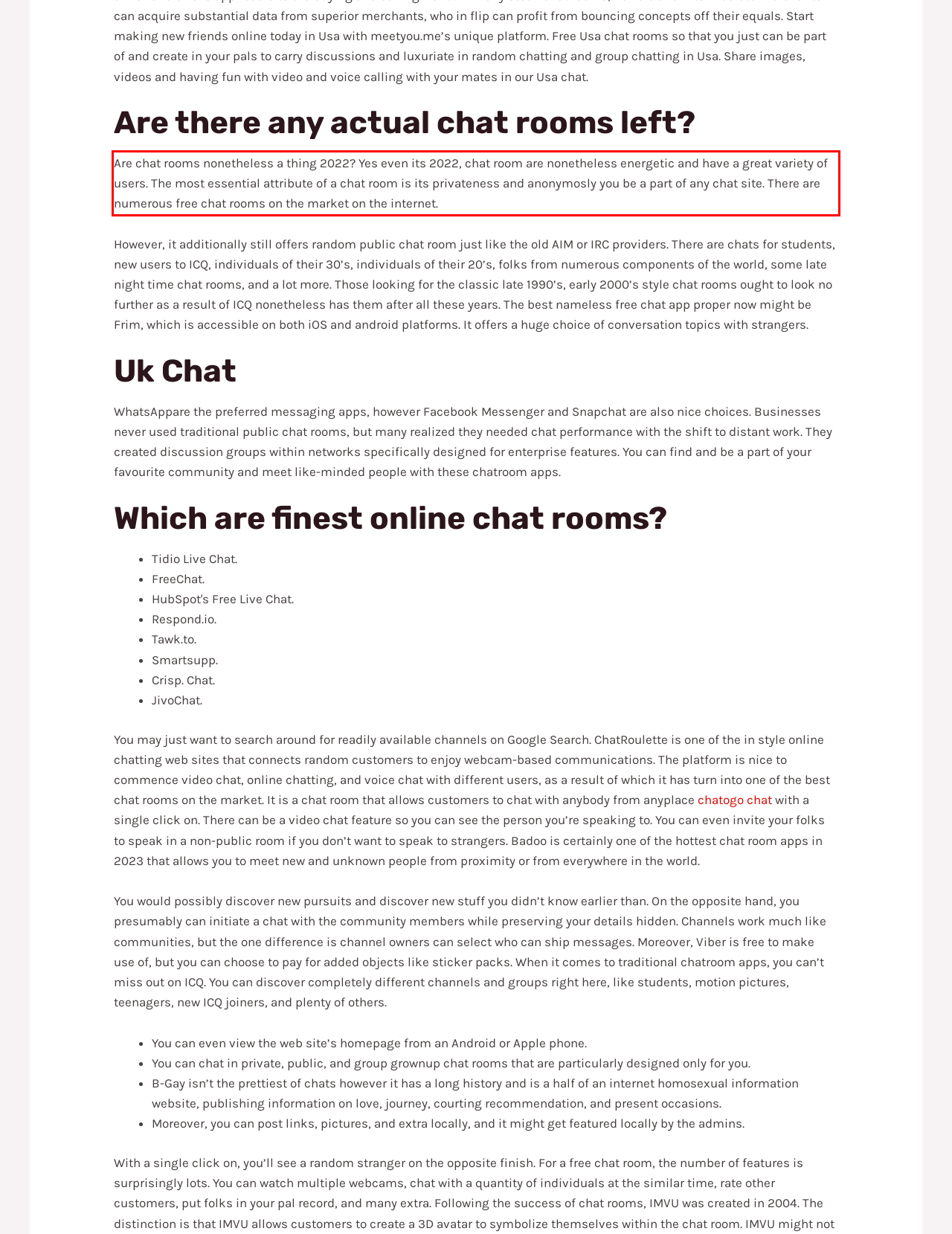Please identify the text within the red rectangular bounding box in the provided webpage screenshot.

Are chat rooms nonetheless a thing 2022? Yes even its 2022, chat room are nonetheless energetic and have a great variety of users. The most essential attribute of a chat room is its privateness and anonymosly you be a part of any chat site. There are numerous free chat rooms on the market on the internet.